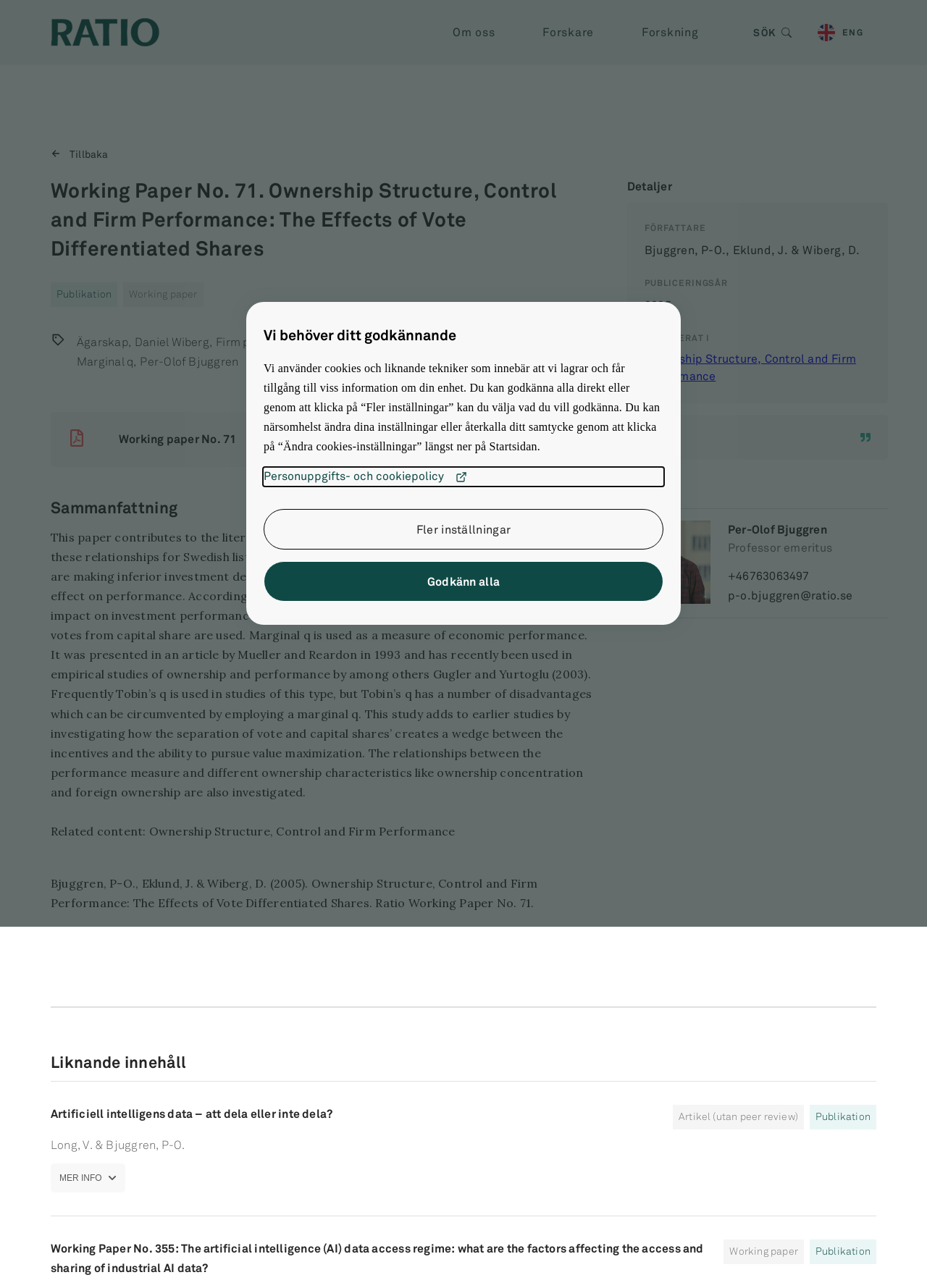Kindly respond to the following question with a single word or a brief phrase: 
Who are the authors of the working paper?

Daniel Wiberg, Johan Eklund, Per-Olof Bjuggren